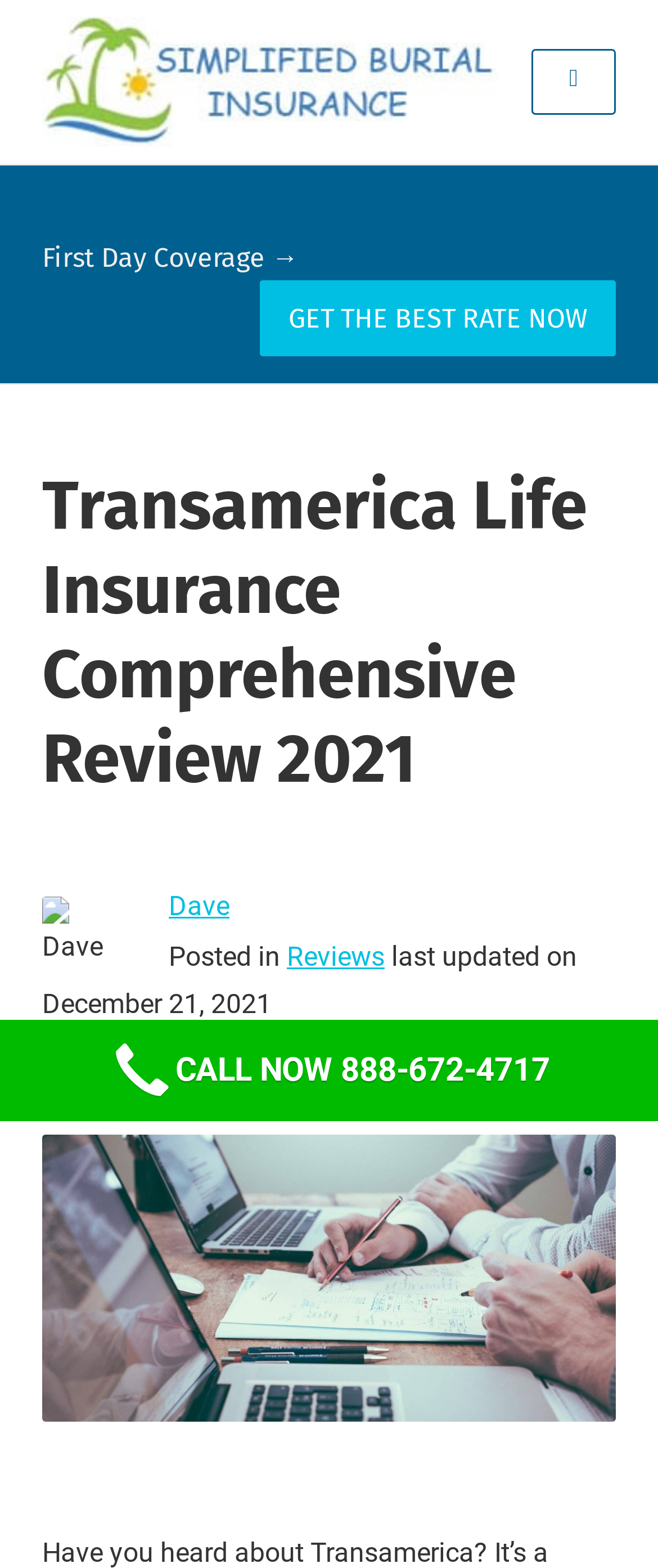Provide a short, one-word or phrase answer to the question below:
What is the phone number to call for more information?

888-672-4717